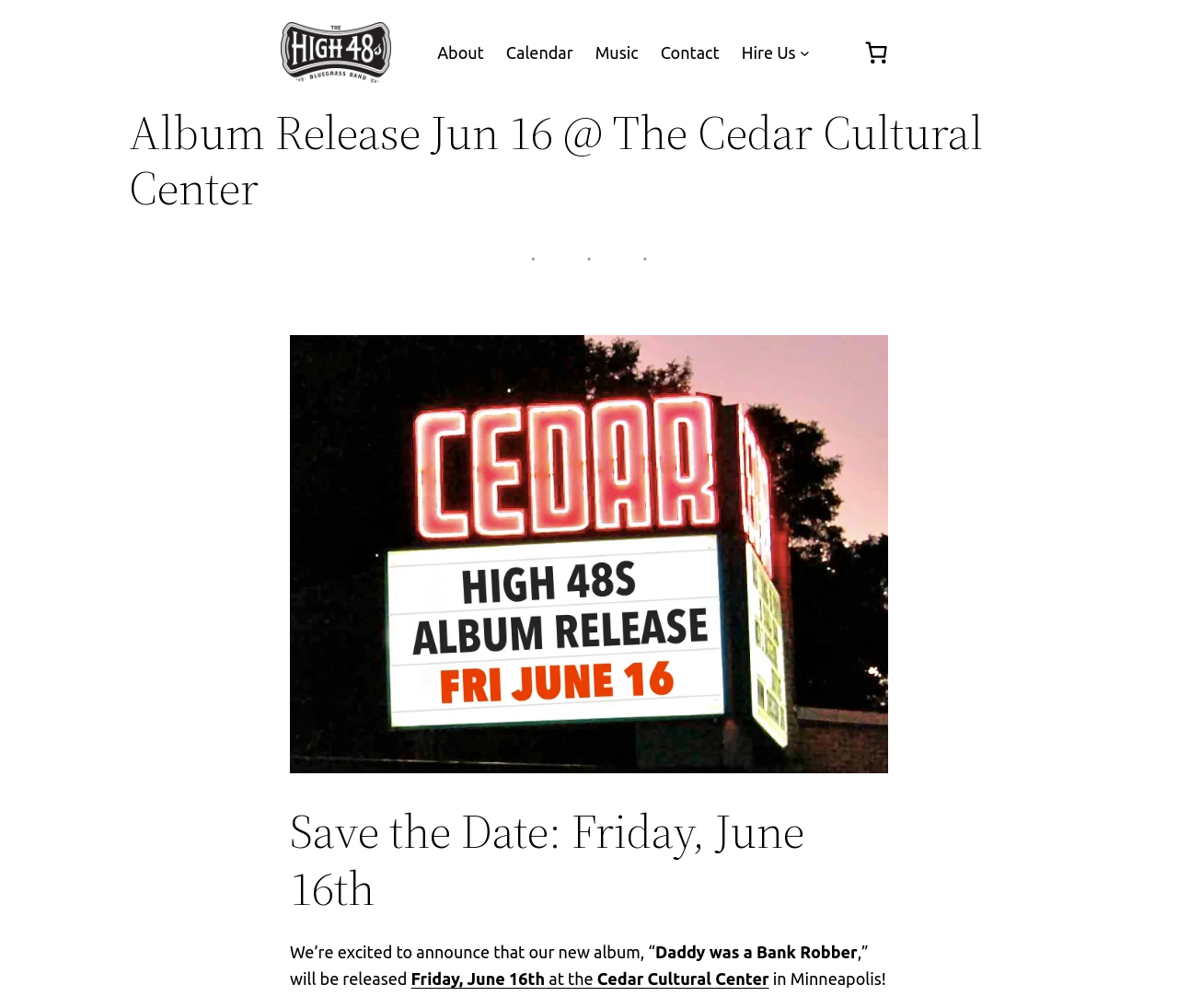Look at the image and give a detailed response to the following question: What is the date of the album release event?

I found the answer by reading the text on the webpage, which announces the album release event on Friday, June 16th.